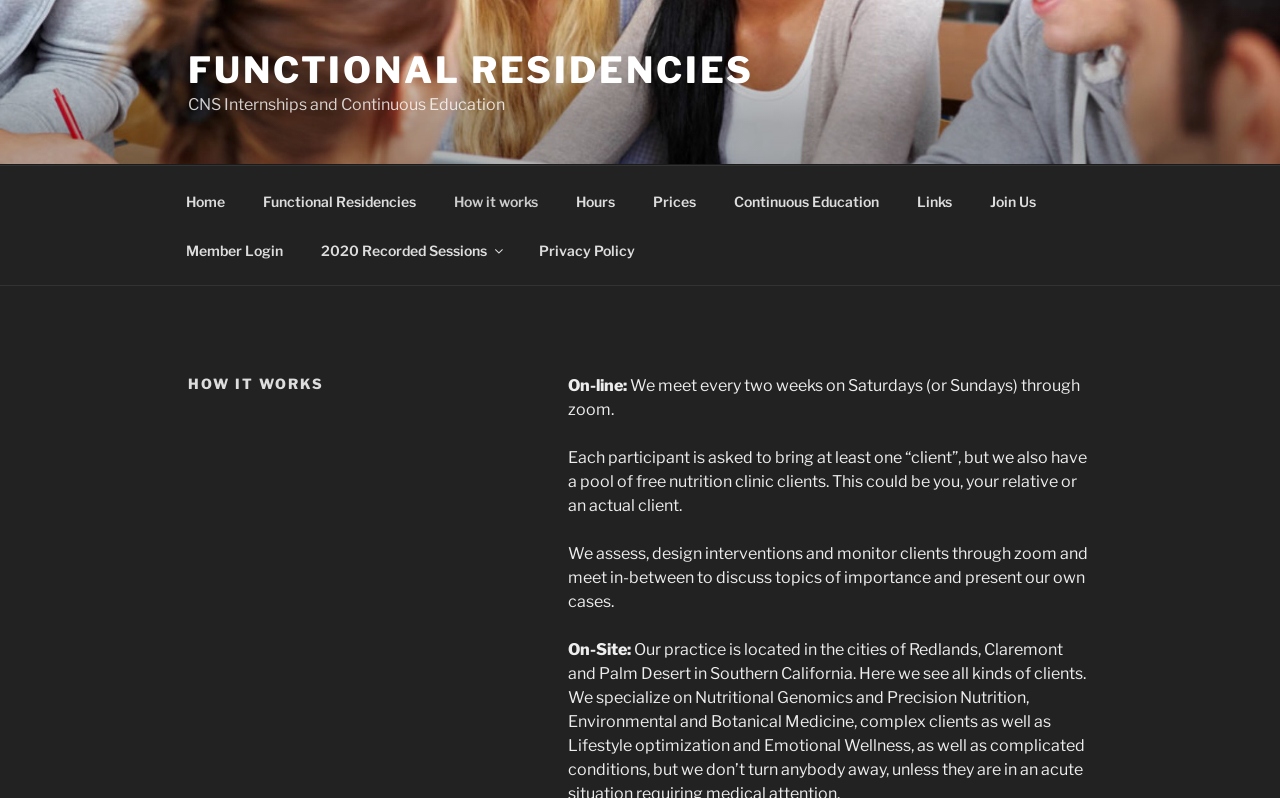What is the medium used for meetings?
Please provide a single word or phrase as your answer based on the screenshot.

Zoom